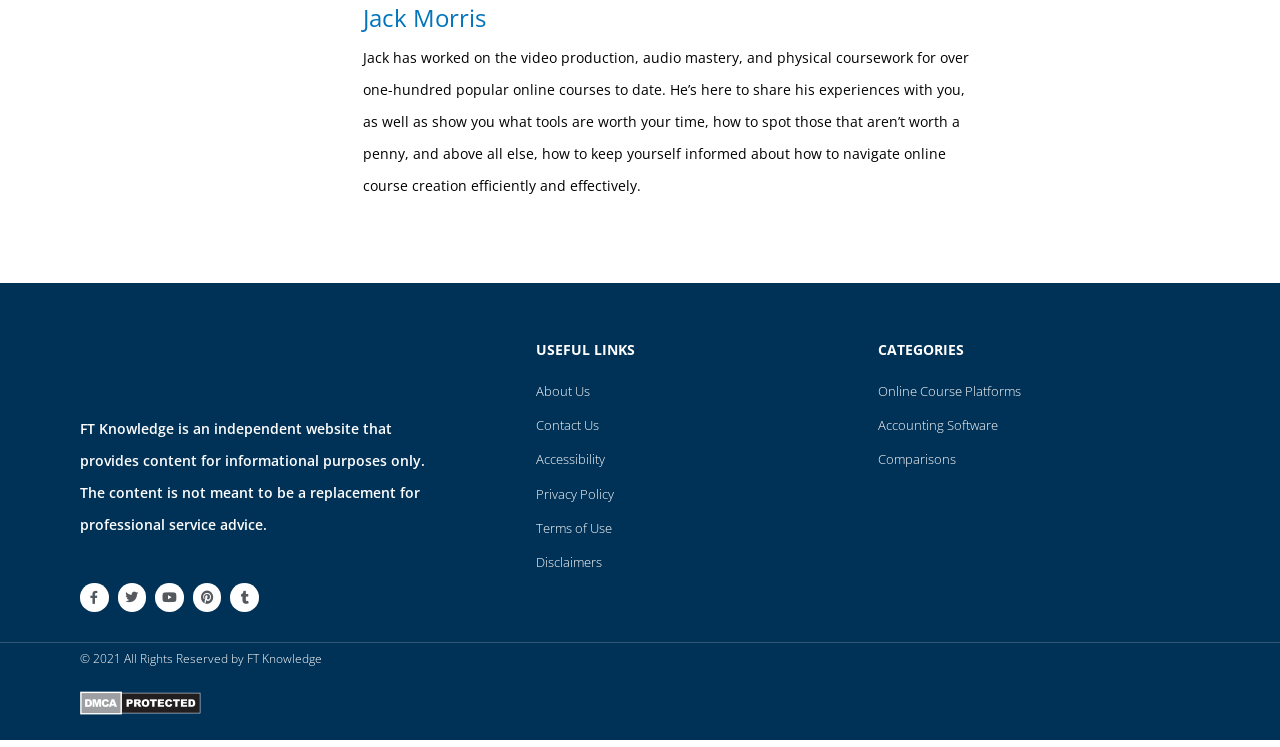Specify the bounding box coordinates of the area to click in order to follow the given instruction: "Read the disclaimer."

[0.419, 0.756, 0.67, 0.799]